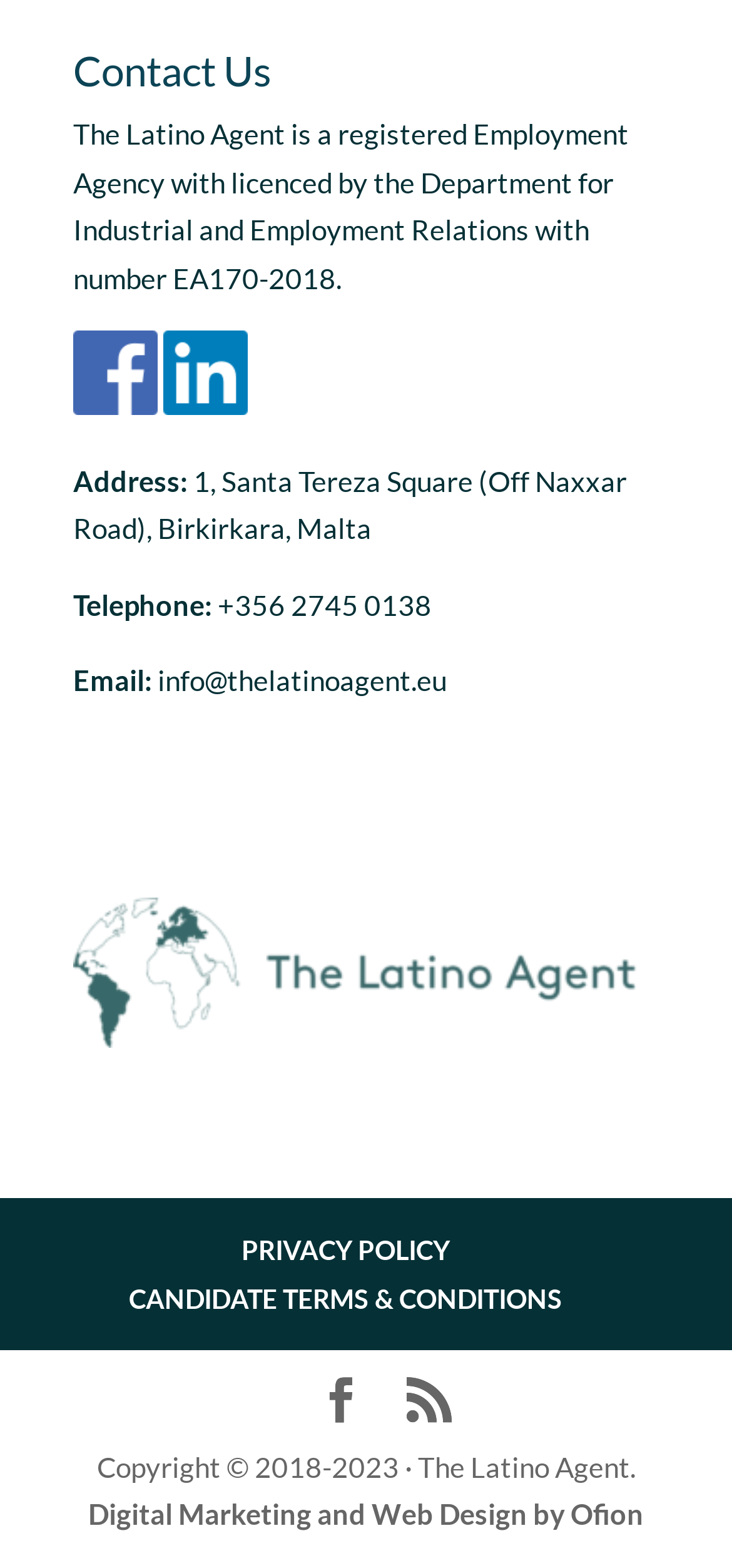Based on the image, give a detailed response to the question: What is the address of the agency?

The address of the agency can be found in the static text '1, Santa Tereza Square (Off Naxxar Road), Birkirkara, Malta' which is located below the 'Address:' label.